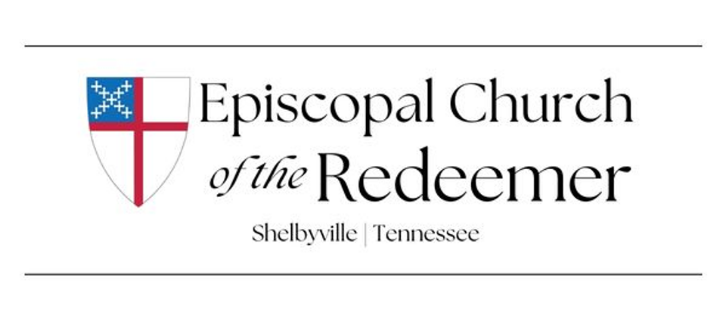Provide a rich and detailed narrative of the image.

The image features the logo of the Episcopal Church of the Redeemer, located in Shelbyville, Tennessee. The logo showcases a traditional shield design, which is adorned with a blue and white cross, symbolizing its Episcopal heritage. Beneath the shield, the church's name is elegantly displayed in a stylized font, "Episcopal Church of the Redeemer," with "Shelbyville | Tennessee" appearing below it to indicate the location. This visually striking emblem reflects the church's commitment to its community and faith, serving as a welcoming representation of their mission to share the power of Jesus Christ through worship and love.